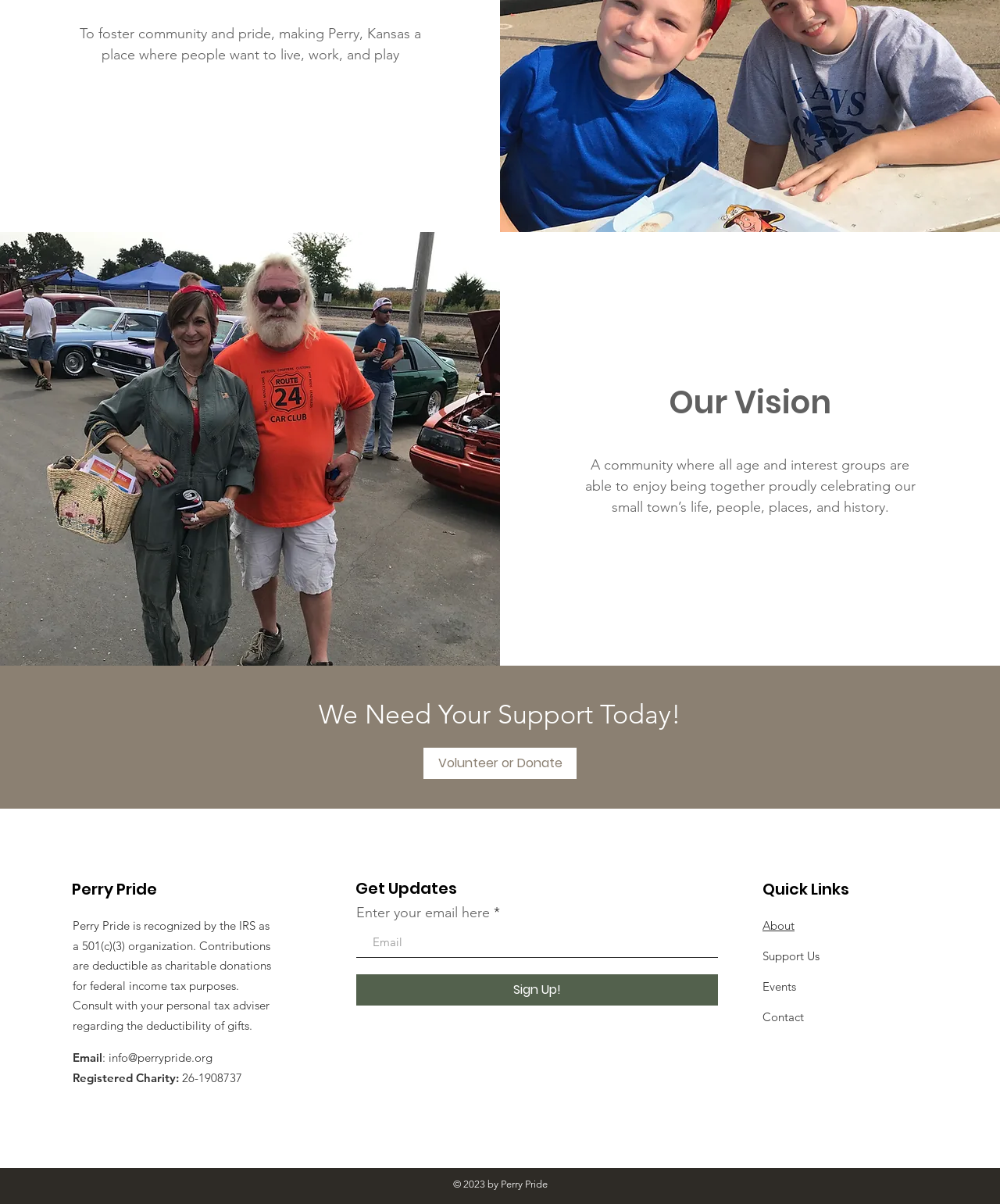What is the organization's email address?
Utilize the information in the image to give a detailed answer to the question.

The link element with the text 'info@perrypride.org' is located next to the static text 'Email:', indicating that this is the organization's email address.